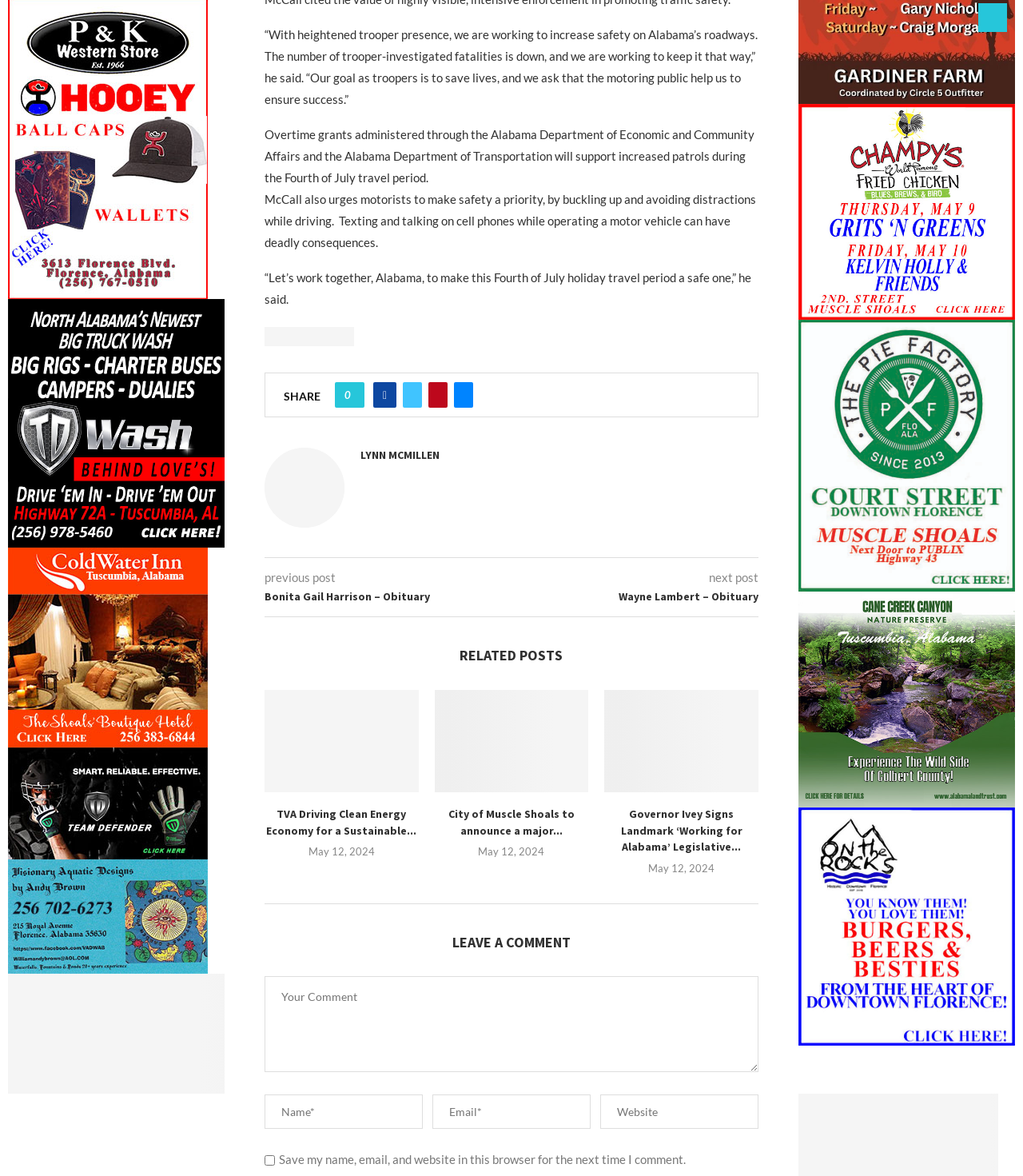Please identify the bounding box coordinates of the element's region that should be clicked to execute the following instruction: "Click on 'Bonita Gail Harrison – Obituary'". The bounding box coordinates must be four float numbers between 0 and 1, i.e., [left, top, right, bottom].

[0.259, 0.501, 0.5, 0.514]